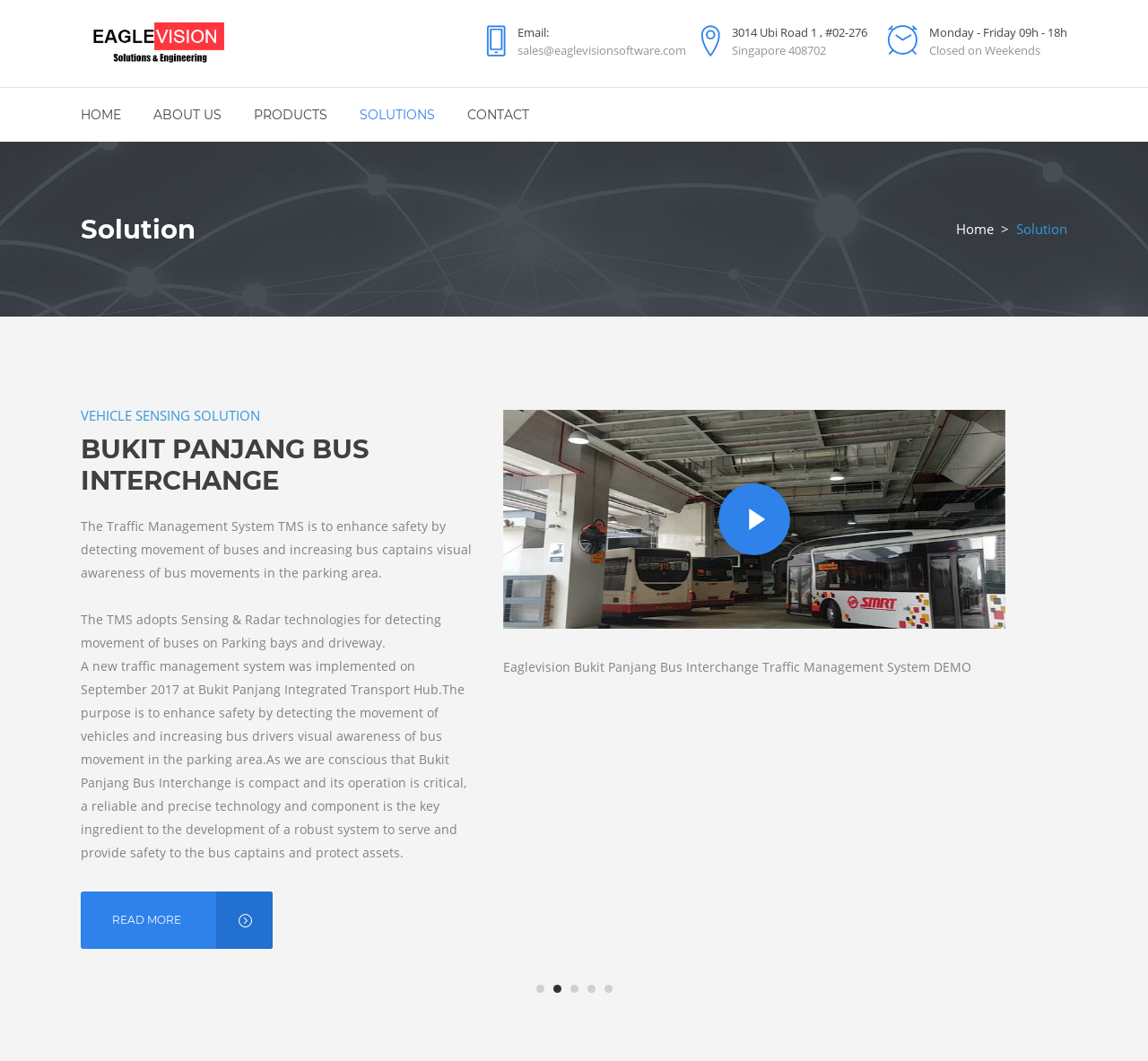Can you show the bounding box coordinates of the region to click on to complete the task described in the instruction: "Click CONTACT"?

[0.393, 0.083, 0.475, 0.134]